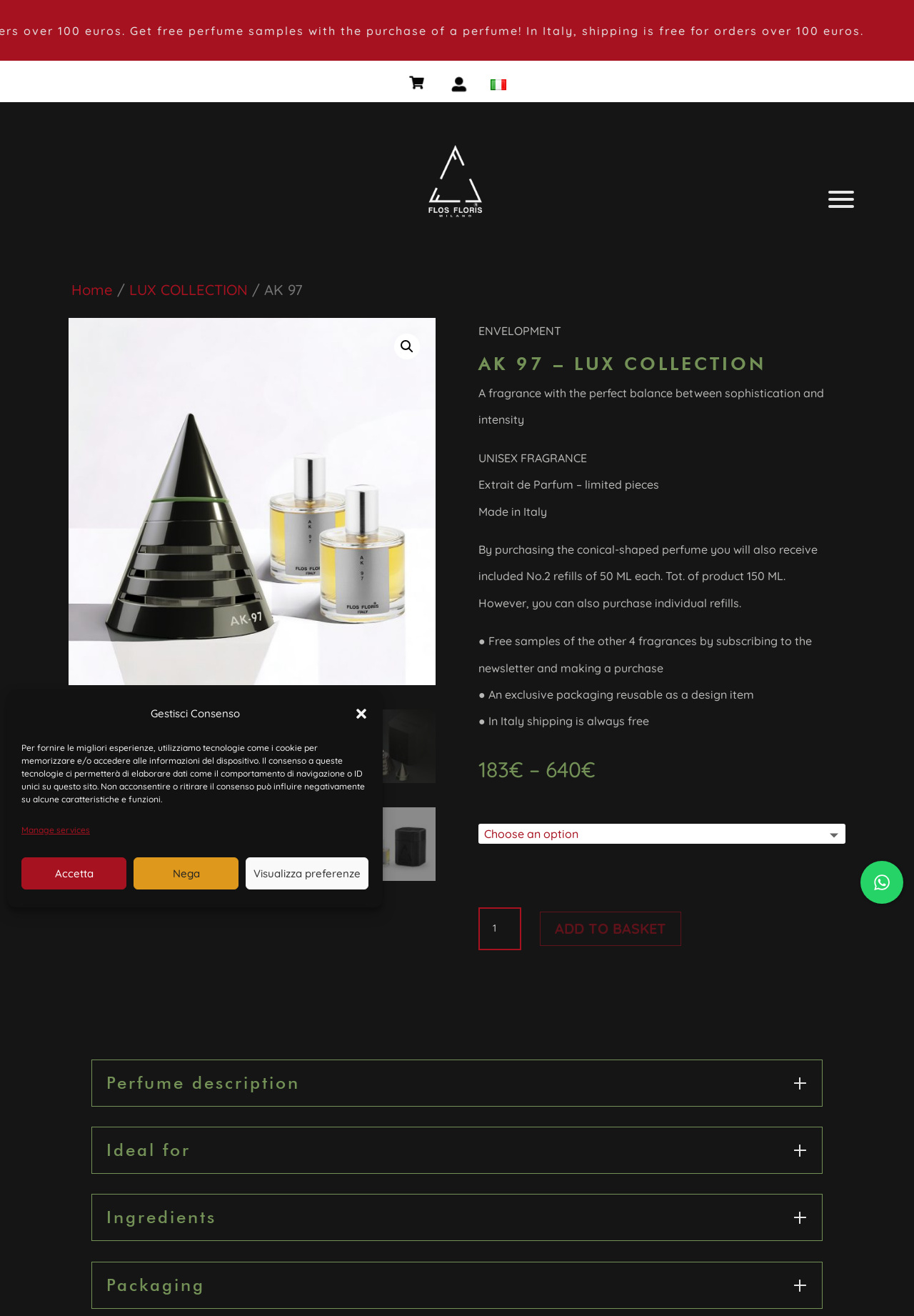Please determine the bounding box coordinates of the clickable area required to carry out the following instruction: "Select Italiano language". The coordinates must be four float numbers between 0 and 1, represented as [left, top, right, bottom].

[0.537, 0.06, 0.554, 0.08]